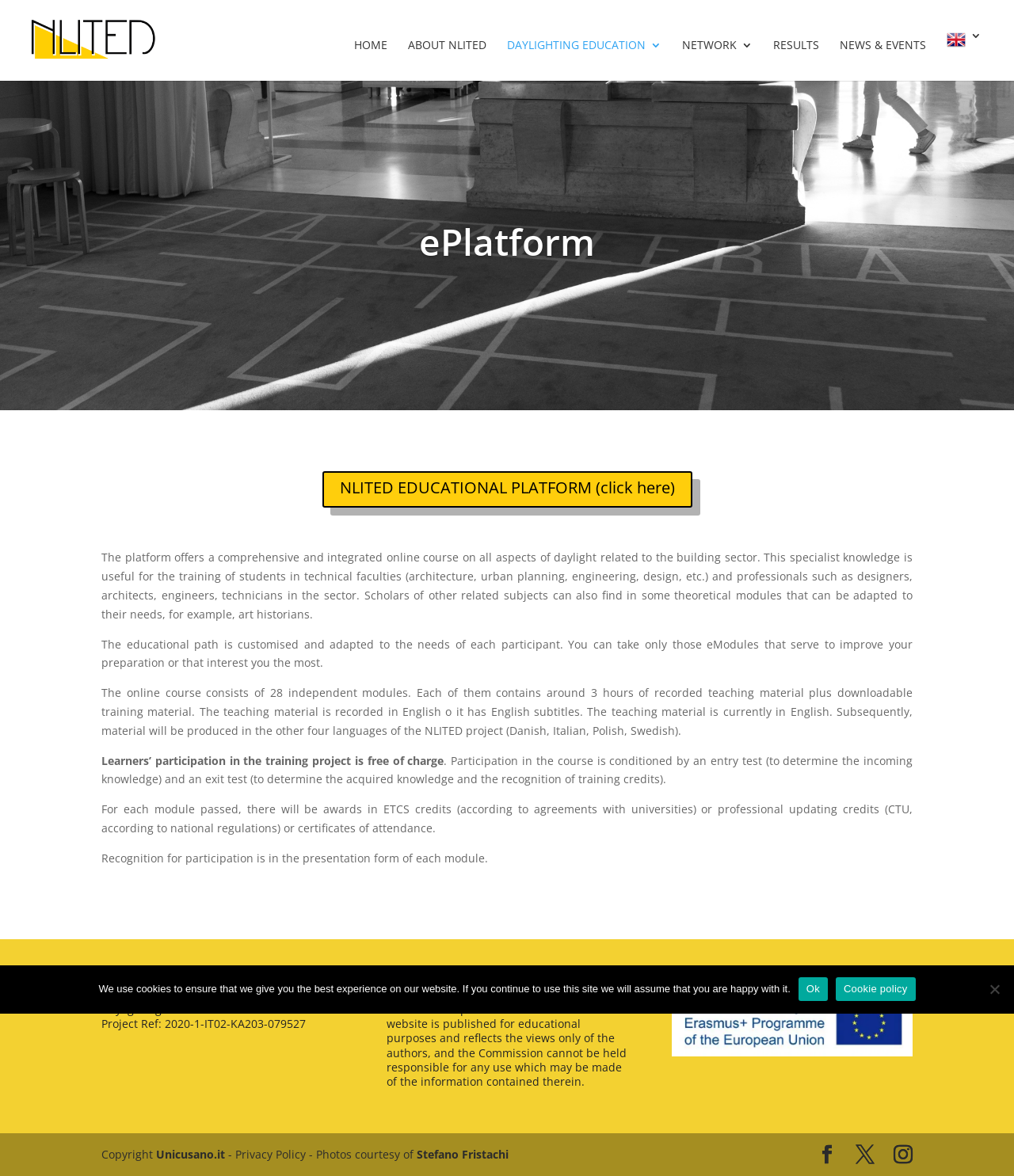Please find the bounding box coordinates of the element that must be clicked to perform the given instruction: "Click on the HOME link". The coordinates should be four float numbers from 0 to 1, i.e., [left, top, right, bottom].

[0.349, 0.034, 0.382, 0.069]